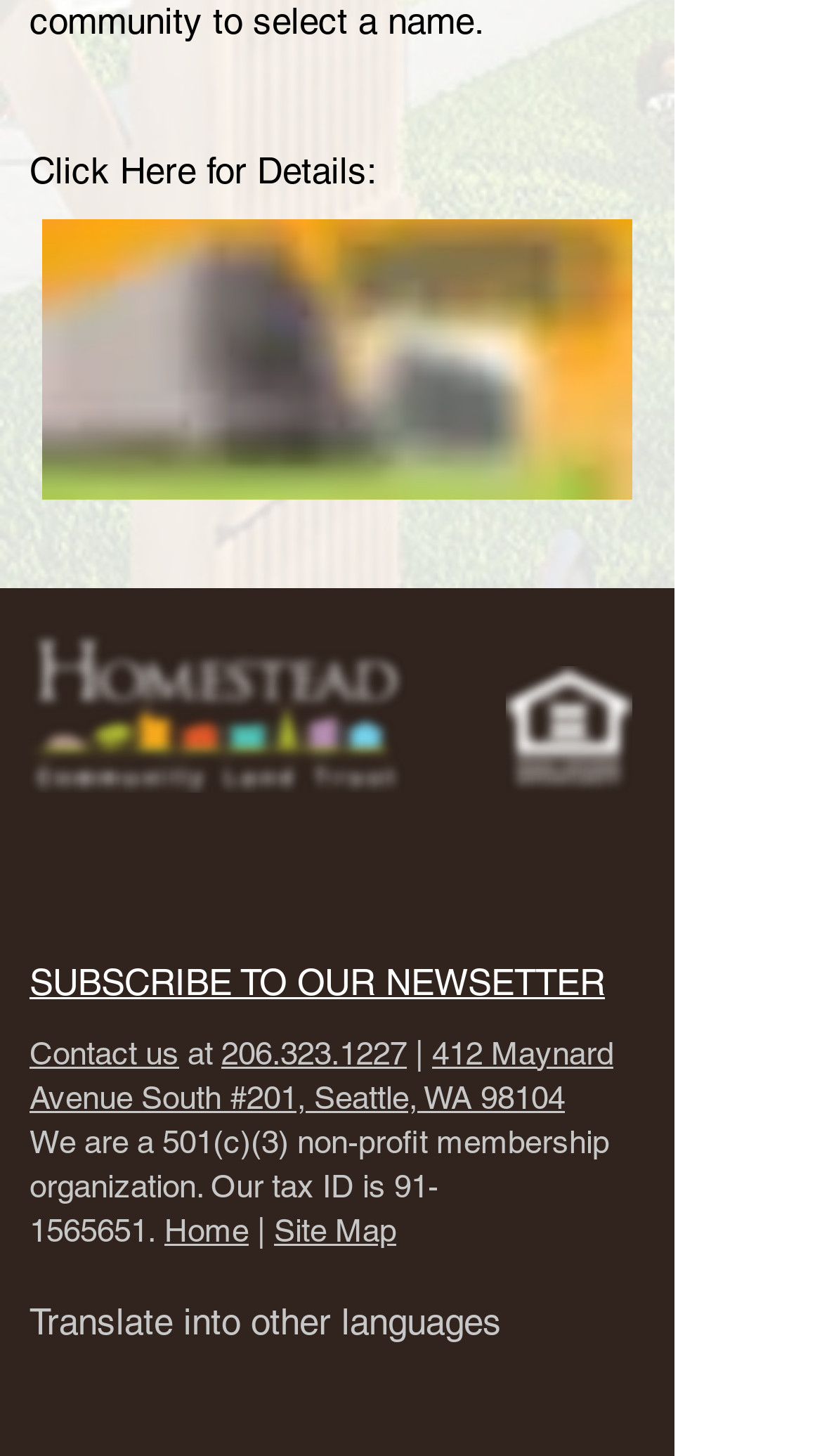Please find the bounding box coordinates (top-left x, top-left y, bottom-right x, bottom-right y) in the screenshot for the UI element described as follows: Menu Close

None